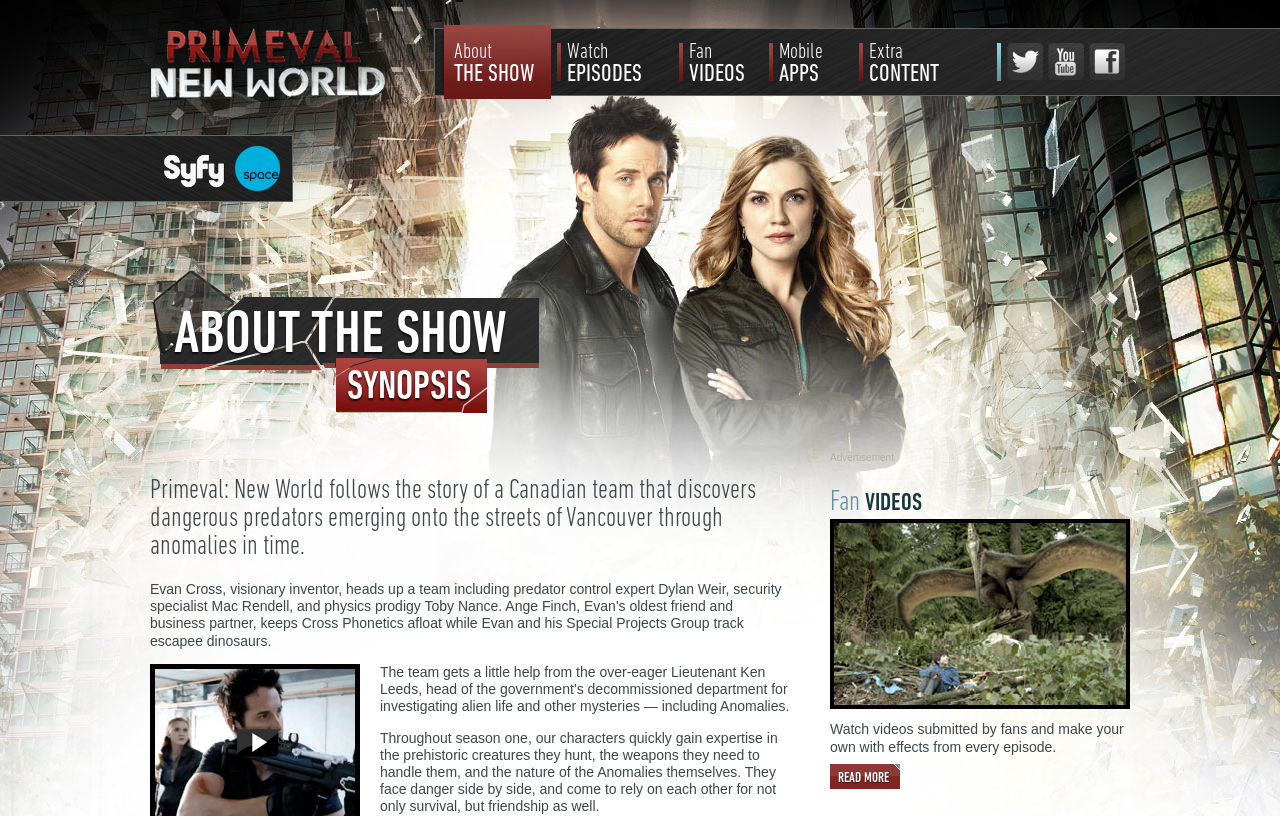How many images are there on the page?
Refer to the screenshot and respond with a concise word or phrase.

4